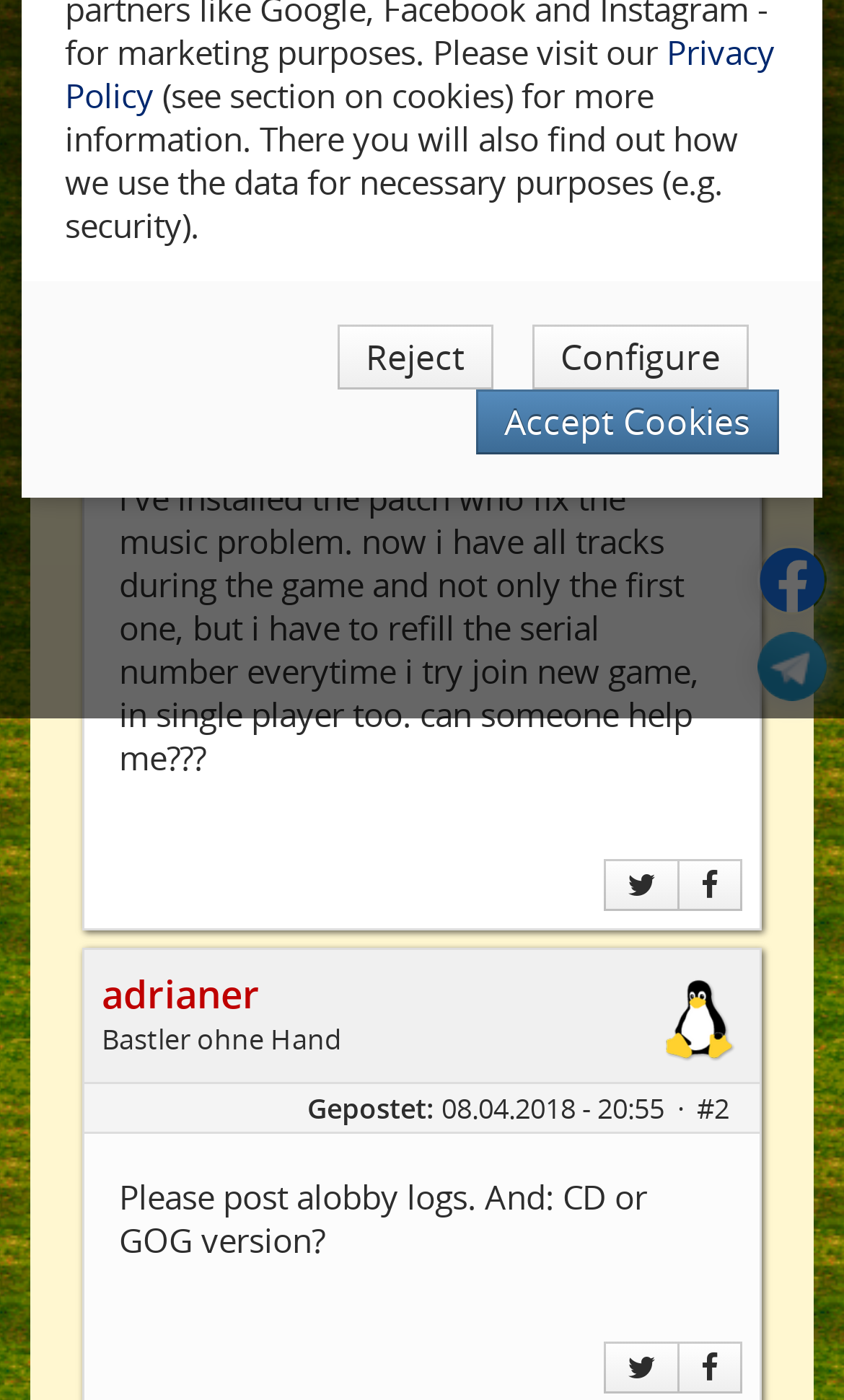Locate the bounding box of the user interface element based on this description: "title="share on twitter"".

[0.715, 0.958, 0.805, 0.995]